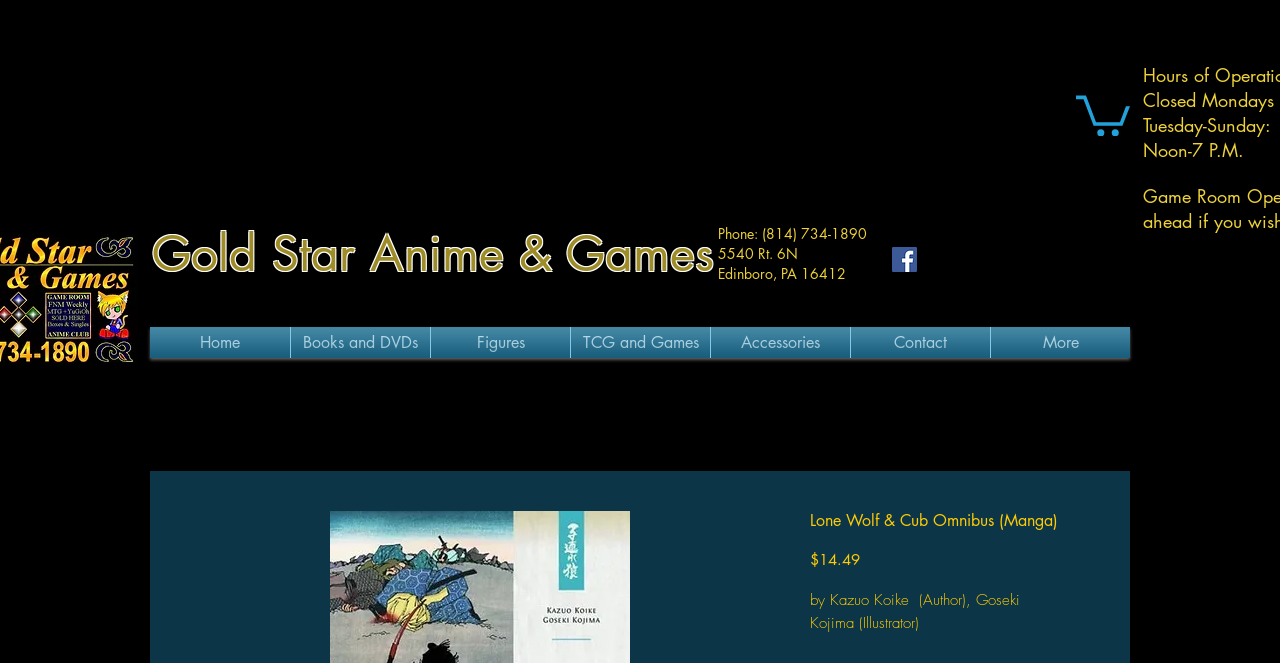What are the authors of Lone Wolf & Cub Omnibus (Manga)?
Refer to the image and provide a one-word or short phrase answer.

Kazuo Koike and Goseki Kojima